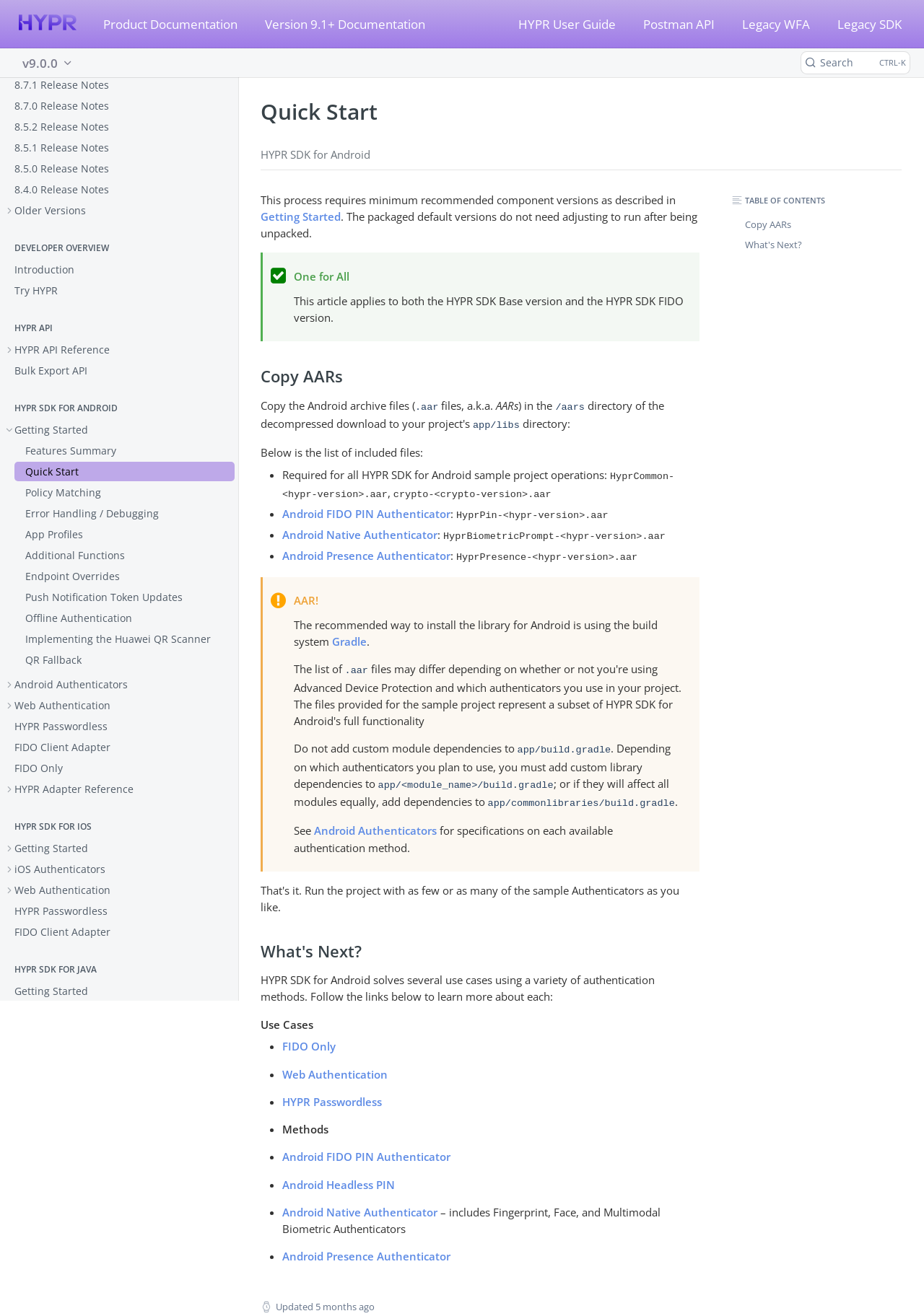Utilize the details in the image to thoroughly answer the following question: What is the 'HYPR User Guide' link for?

The 'HYPR User Guide' link is likely intended to provide access to a comprehensive user guide for the HYPR SDK for Android. The user guide would contain detailed information and instructions on how to use the SDK, making it a valuable resource for developers.